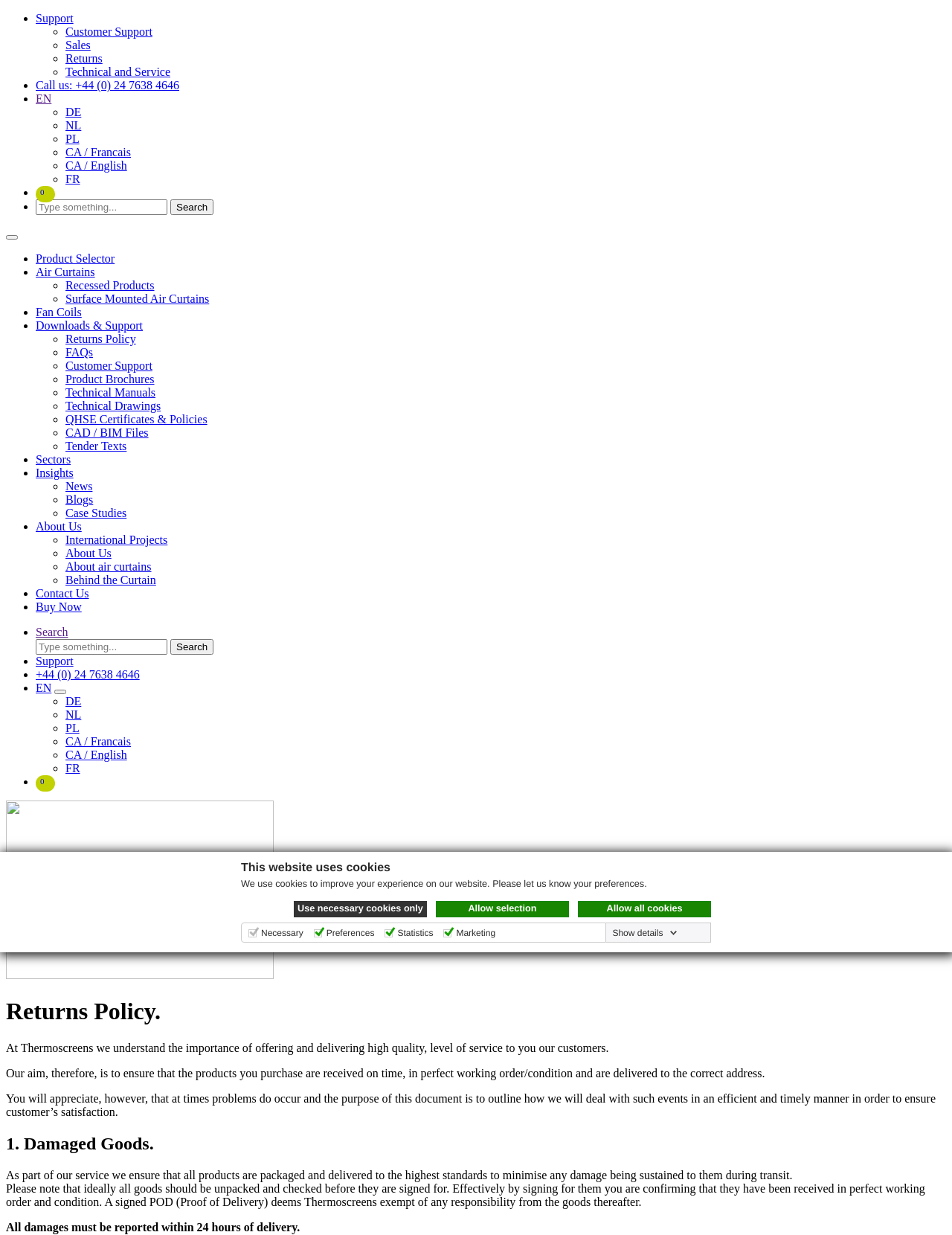Specify the bounding box coordinates of the element's region that should be clicked to achieve the following instruction: "Click on Support". The bounding box coordinates consist of four float numbers between 0 and 1, in the format [left, top, right, bottom].

[0.038, 0.01, 0.077, 0.02]